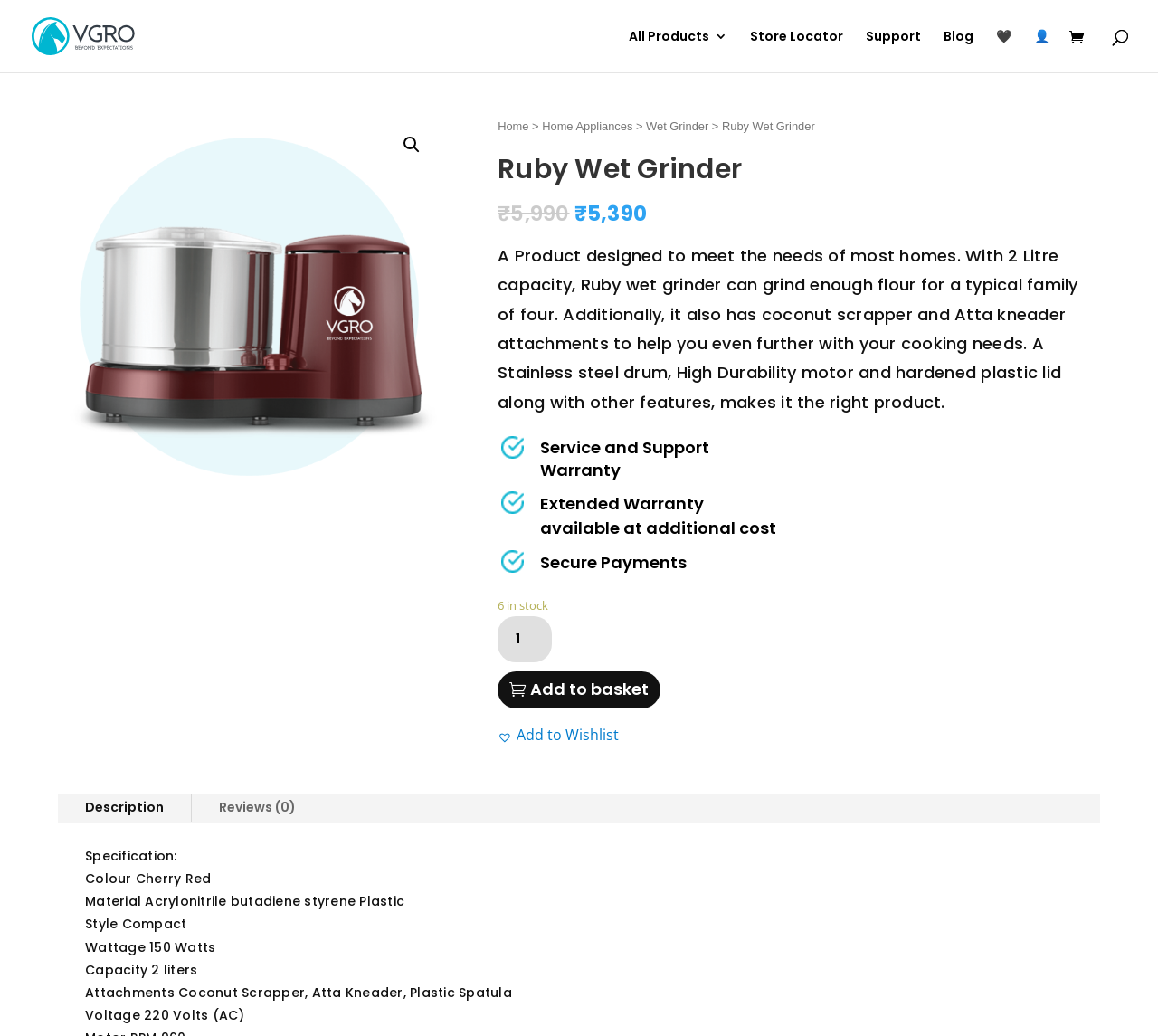What is the current price of the Ruby Wet Grinder?
From the details in the image, answer the question comprehensively.

The current price of the Ruby Wet Grinder can be found in the product description section, where it is stated as 'Current price is: ₹5,390'.